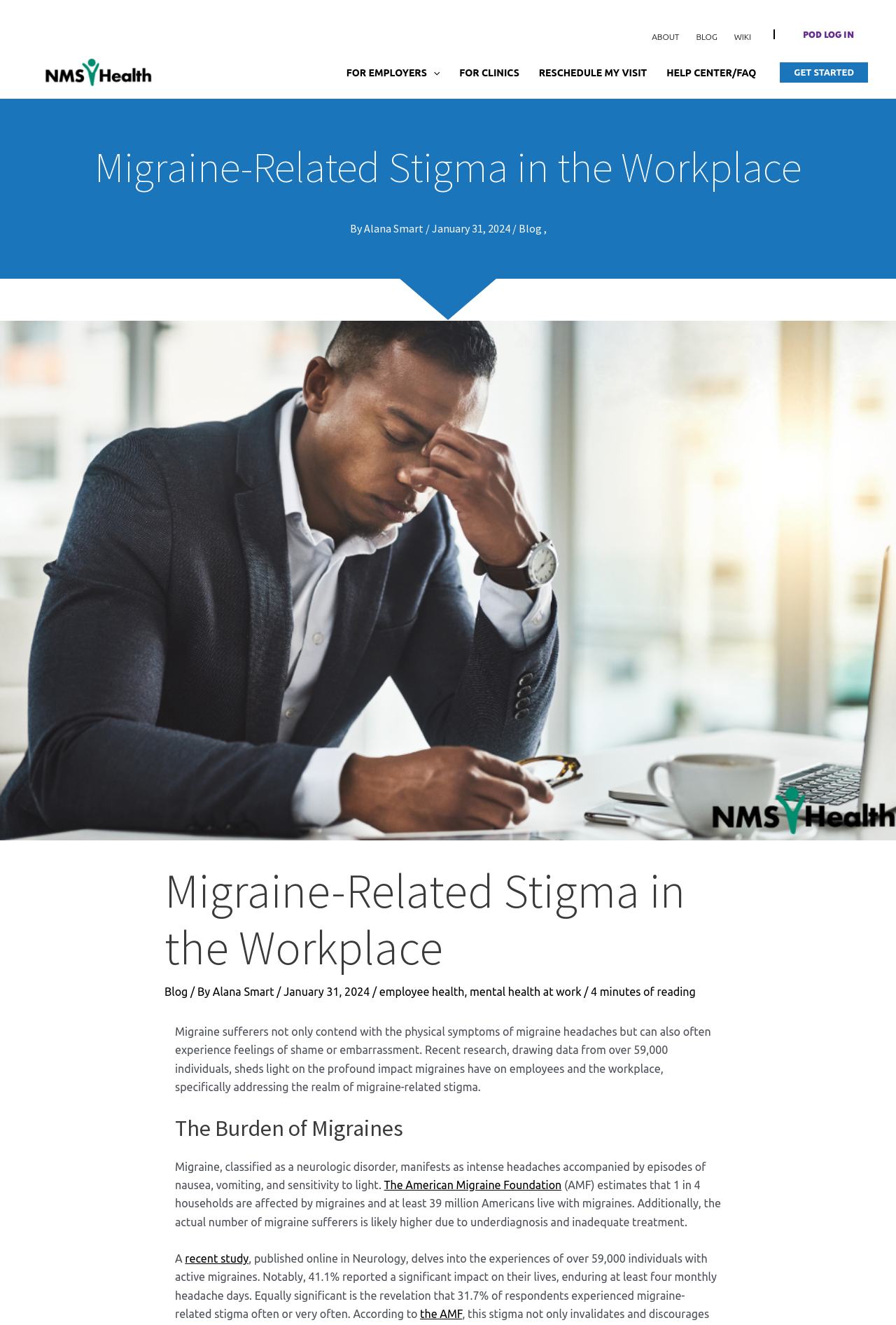Please indicate the bounding box coordinates of the element's region to be clicked to achieve the instruction: "Visit the HELP CENTER/FAQ". Provide the coordinates as four float numbers between 0 and 1, i.e., [left, top, right, bottom].

[0.733, 0.048, 0.855, 0.062]